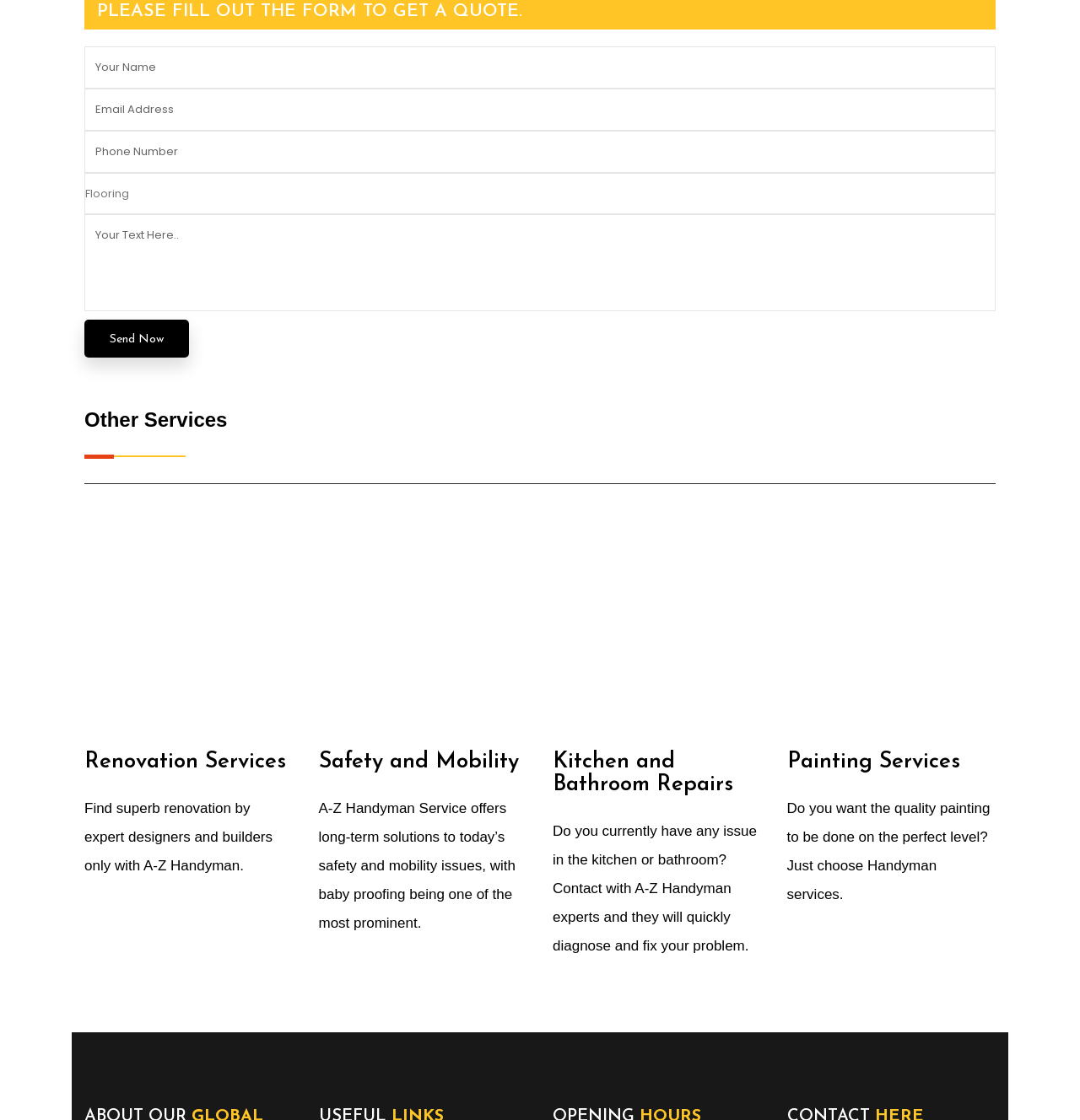Predict the bounding box of the UI element based on the description: "name="textarea-355" placeholder="Your Text Here.."". The coordinates should be four float numbers between 0 and 1, formatted as [left, top, right, bottom].

[0.078, 0.191, 0.922, 0.278]